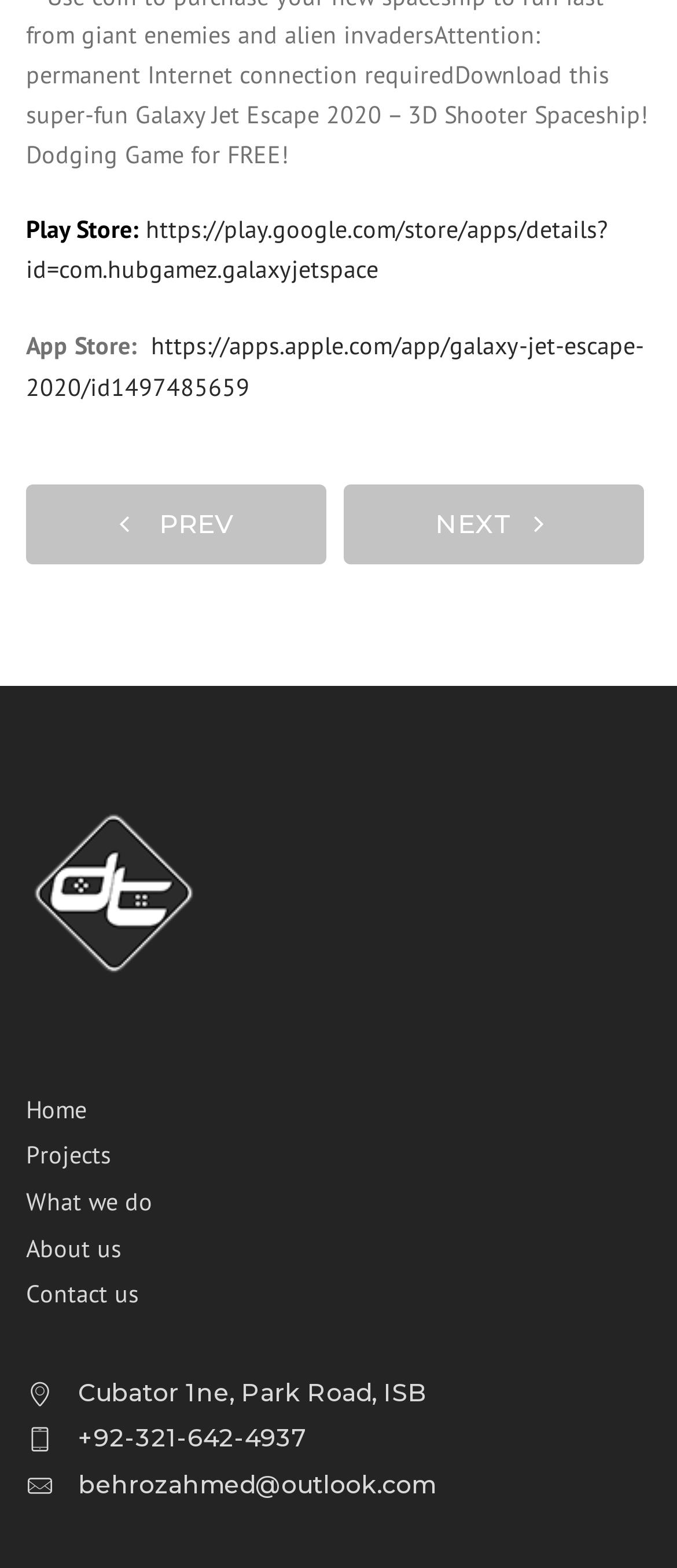Identify the bounding box coordinates of the part that should be clicked to carry out this instruction: "Go to Play Store".

[0.038, 0.136, 0.897, 0.182]